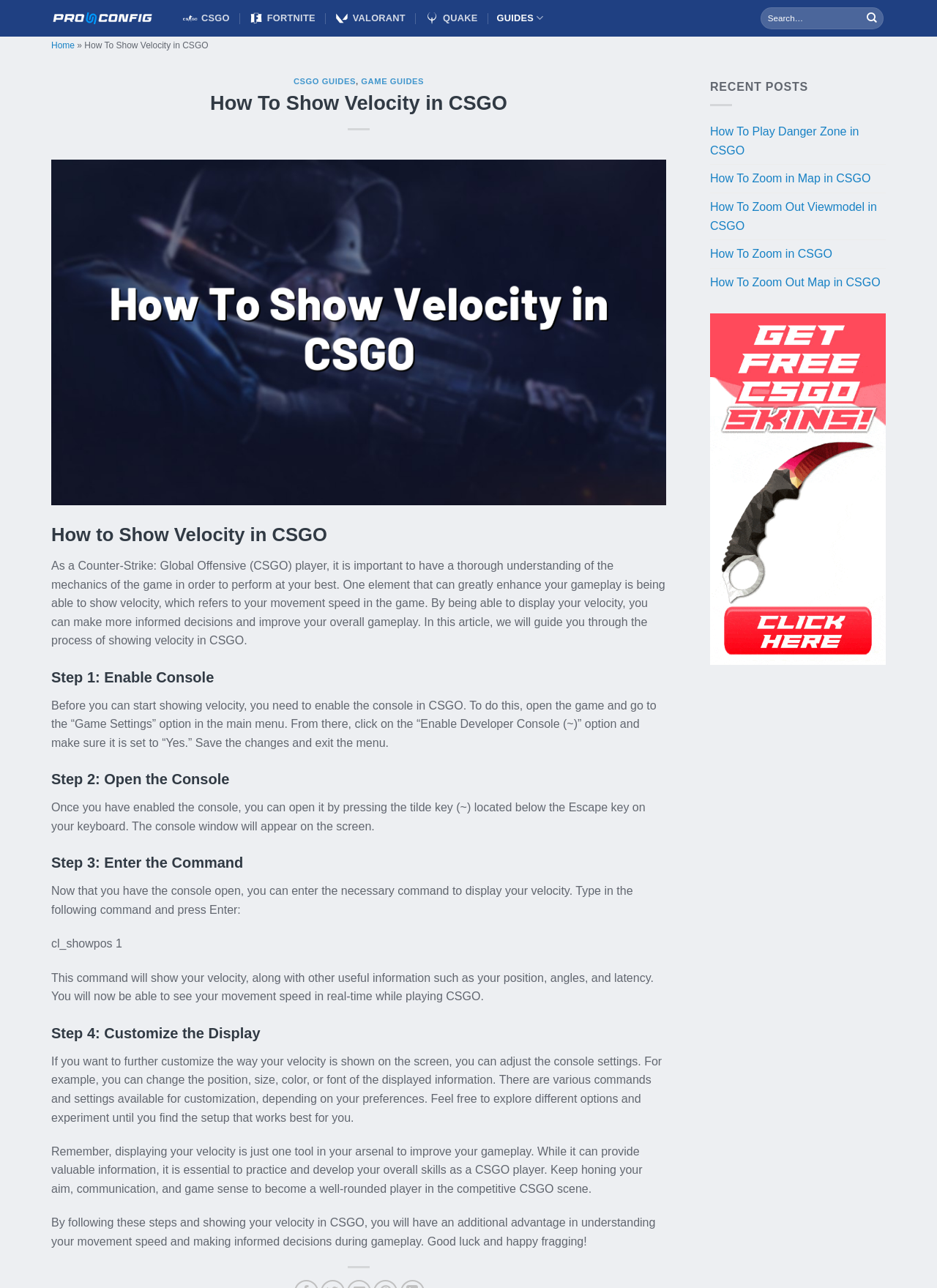Please give the bounding box coordinates of the area that should be clicked to fulfill the following instruction: "Go to Pro Config homepage". The coordinates should be in the format of four float numbers from 0 to 1, i.e., [left, top, right, bottom].

[0.055, 0.008, 0.164, 0.02]